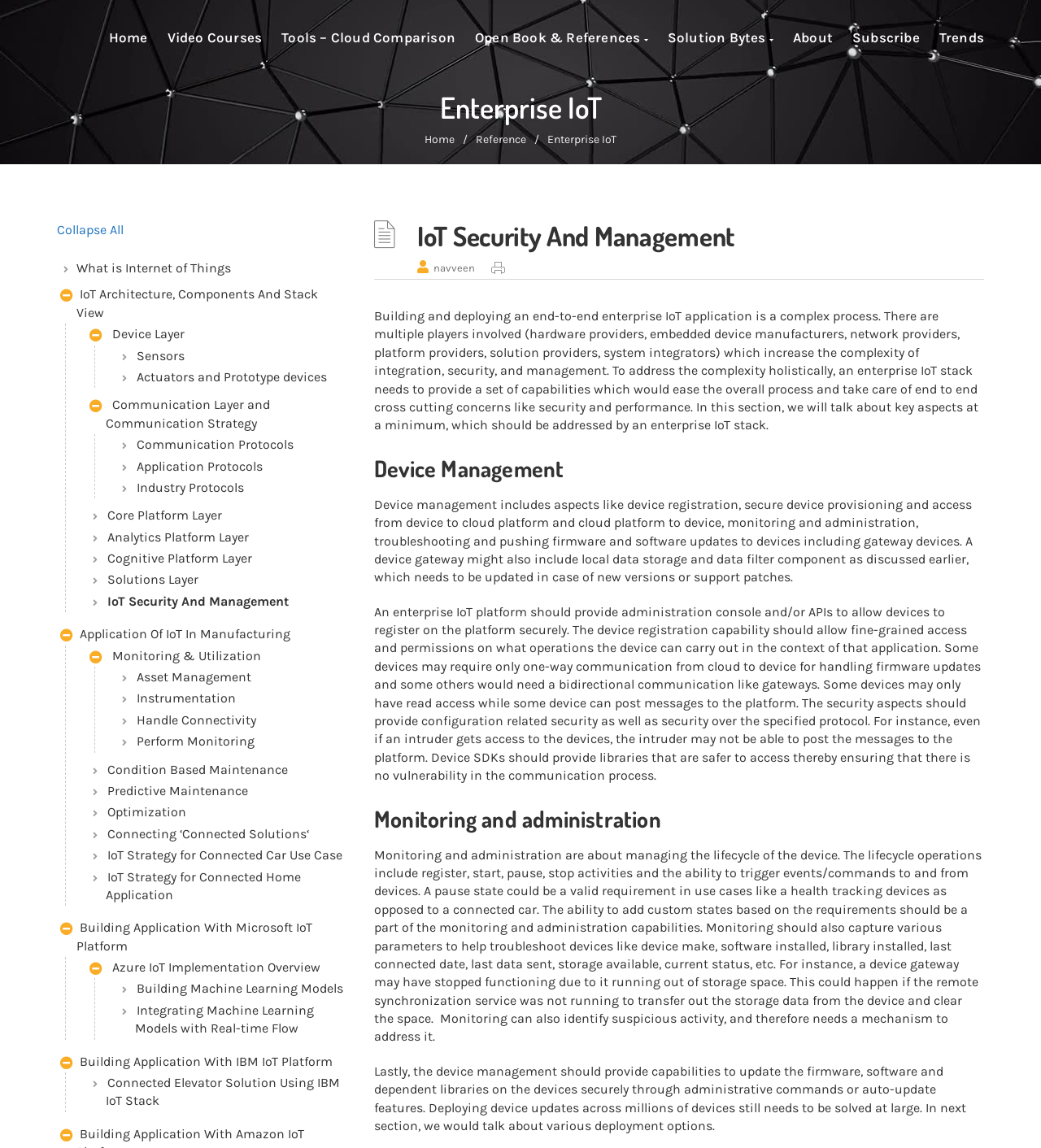Given the webpage screenshot and the description, determine the bounding box coordinates (top-left x, top-left y, bottom-right x, bottom-right y) that define the location of the UI element matching this description: Solutions Layer

[0.083, 0.496, 0.336, 0.515]